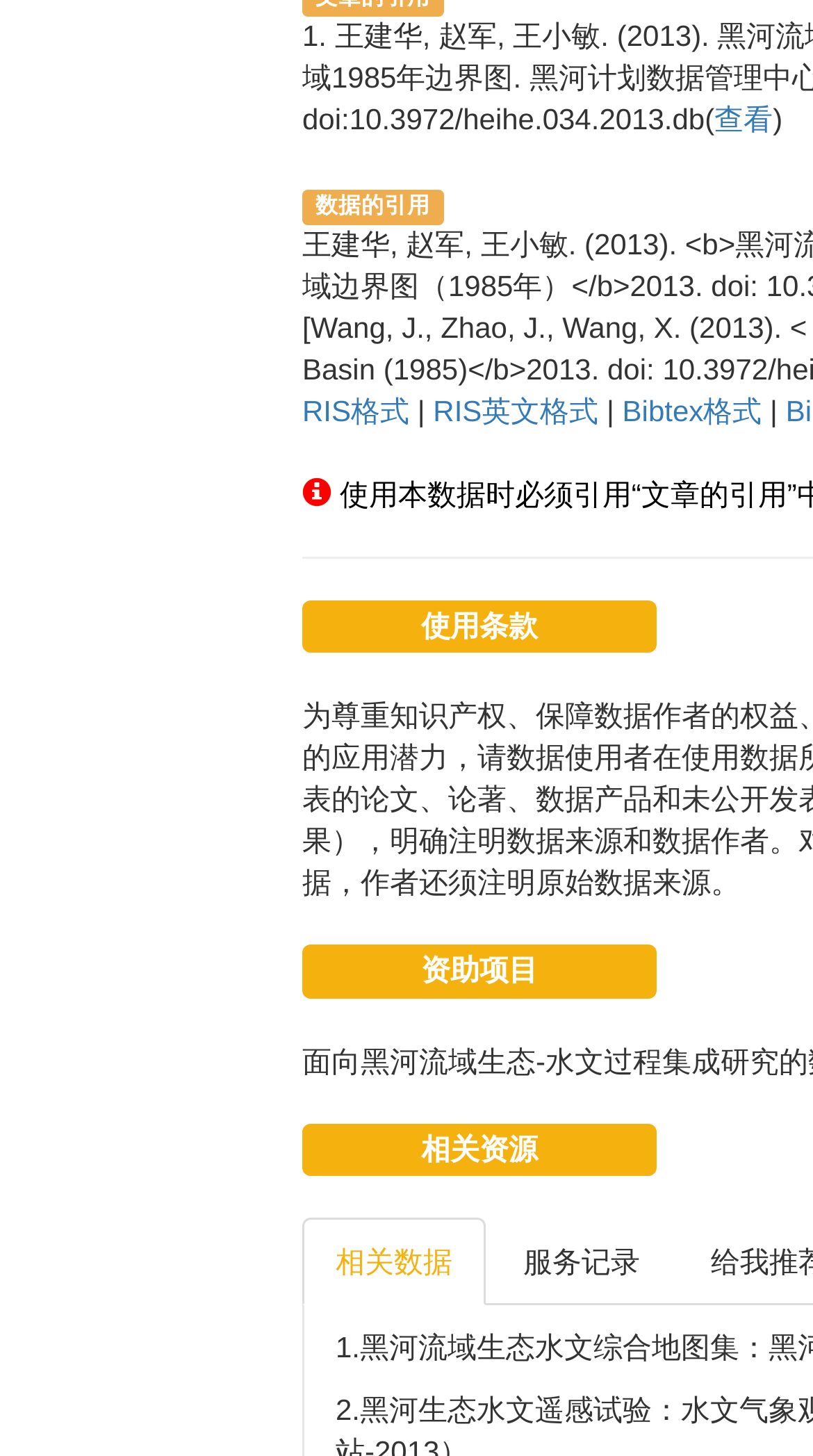How many links are there under '相关资源'?
Using the image, answer in one word or phrase.

2